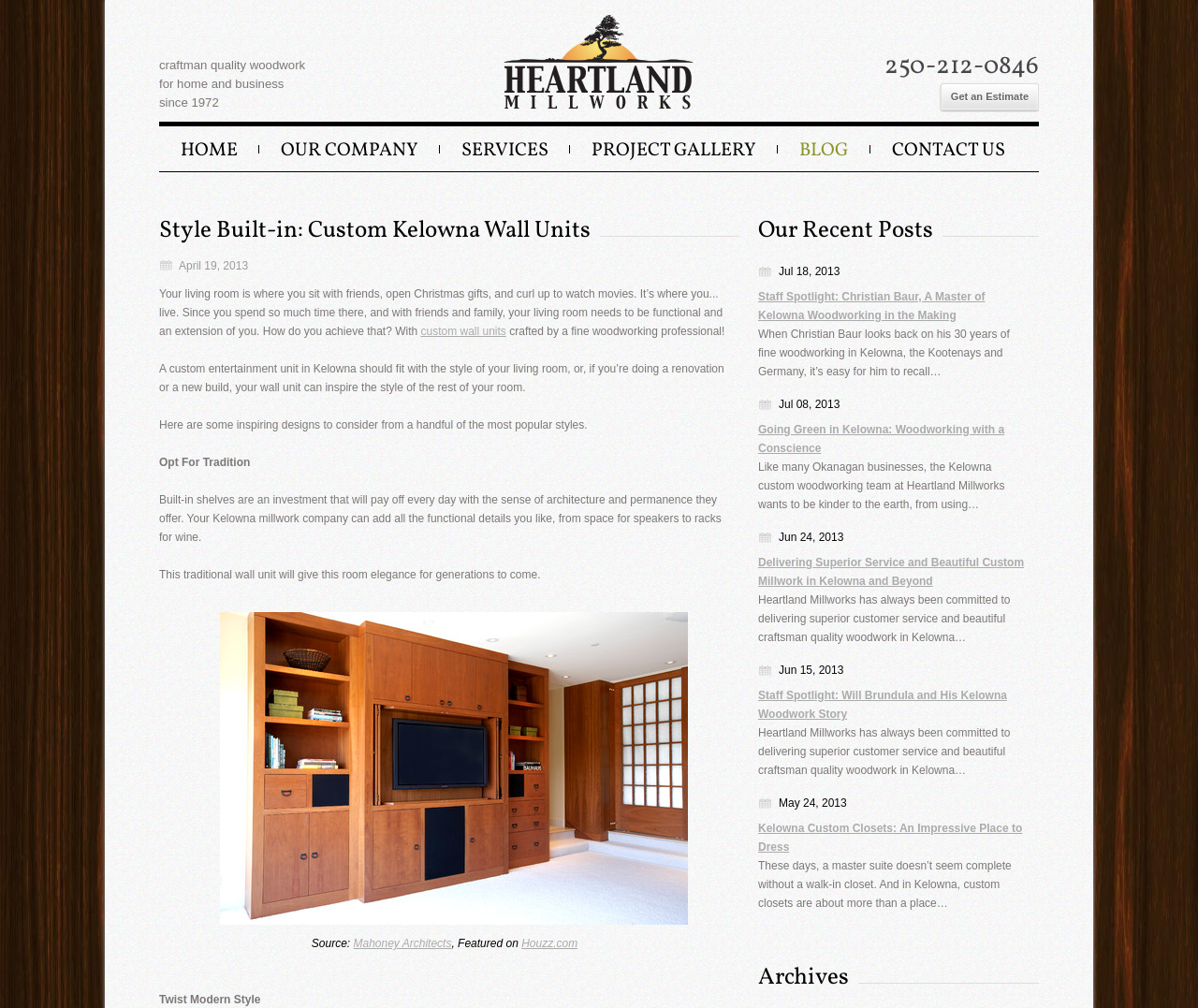Please answer the following question using a single word or phrase: 
What is the company name?

Heartland Millworks